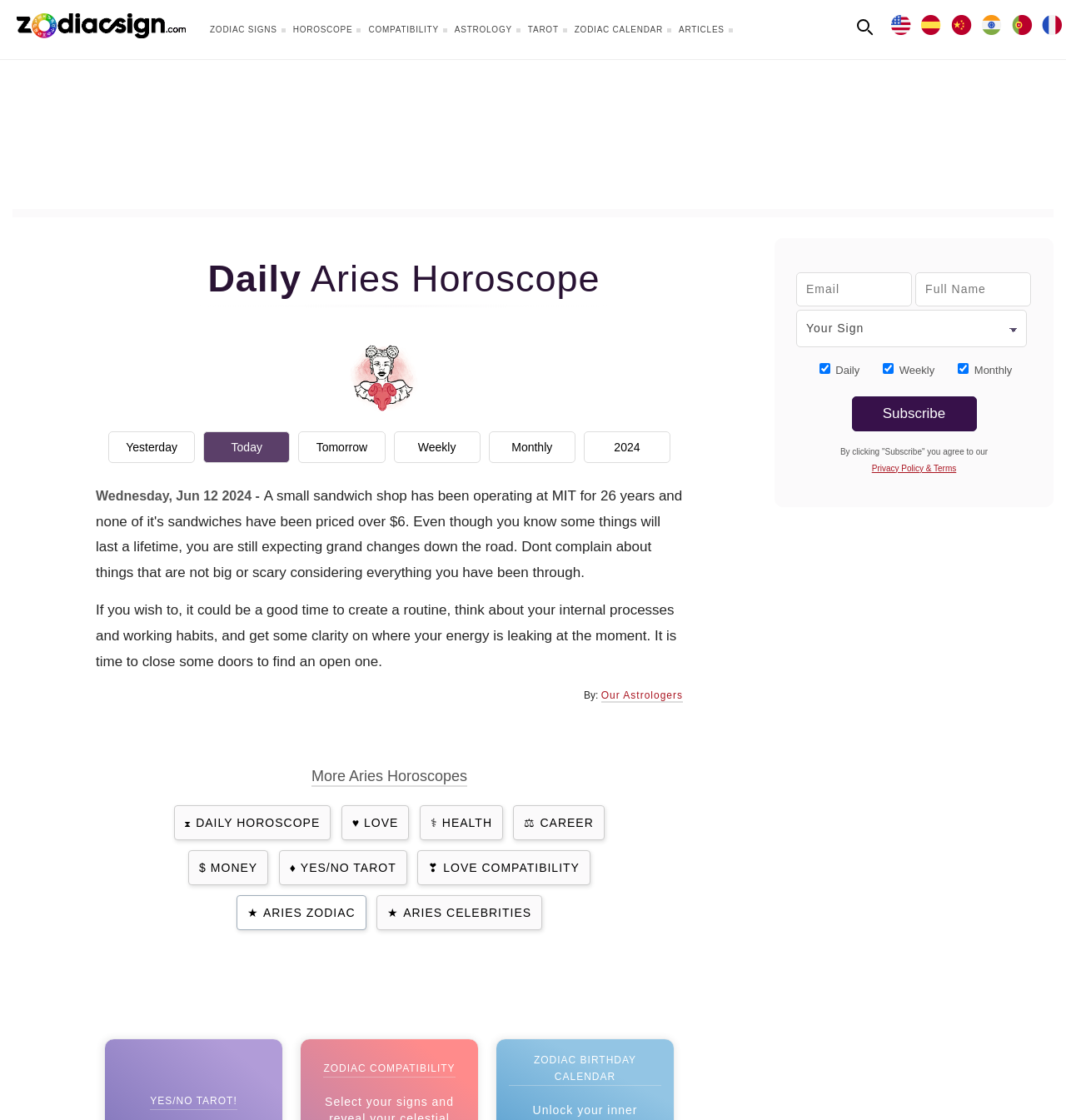What are the three options for horoscope frequency?
Using the image, provide a detailed and thorough answer to the question.

The webpage has three checkboxes labeled 'Daily', 'Weekly Weekly', and 'Monthly Monthly', which are options for horoscope frequency.